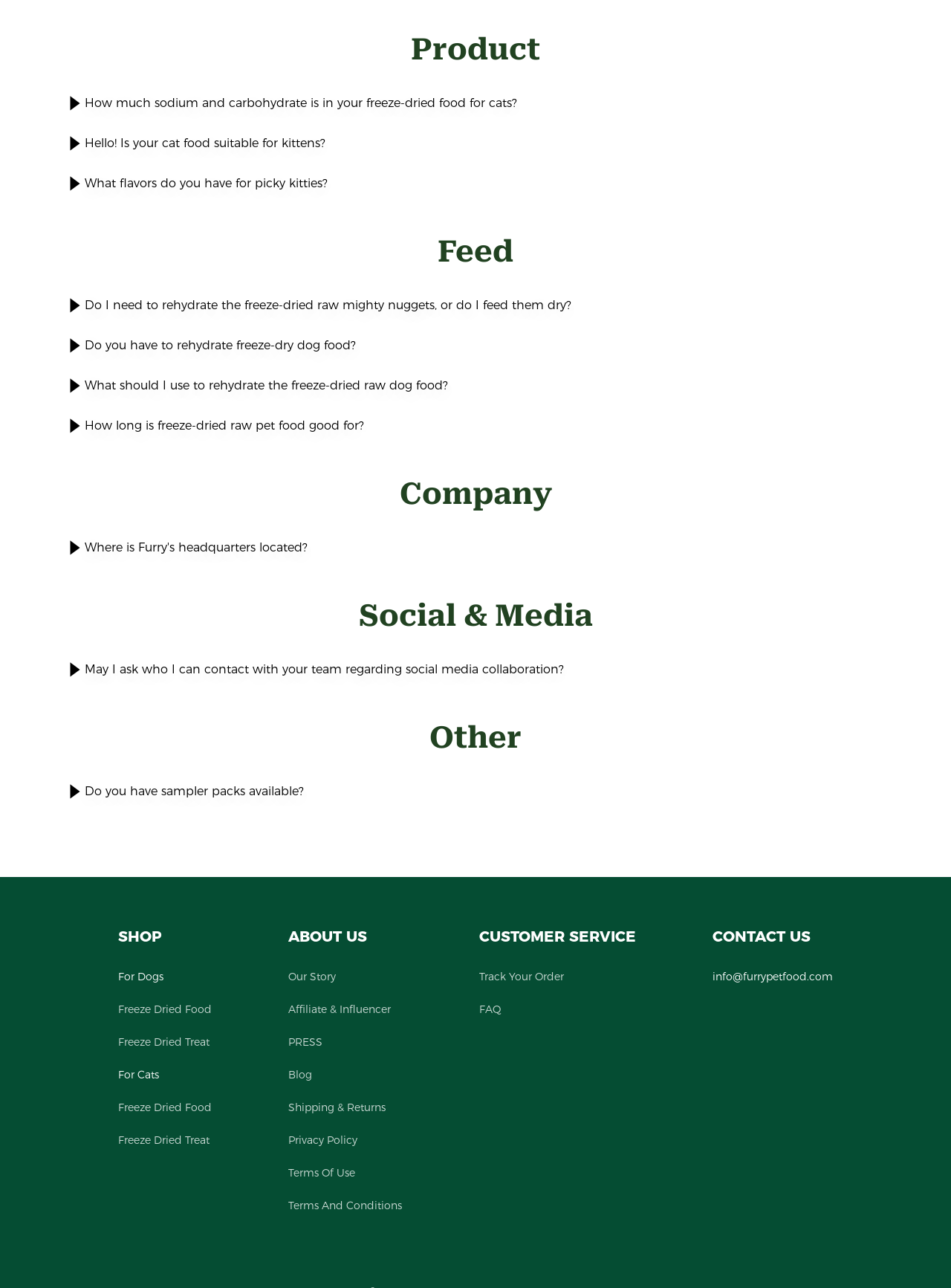What is the main category of products offered by this company?
Based on the image, answer the question with a single word or brief phrase.

Pet food